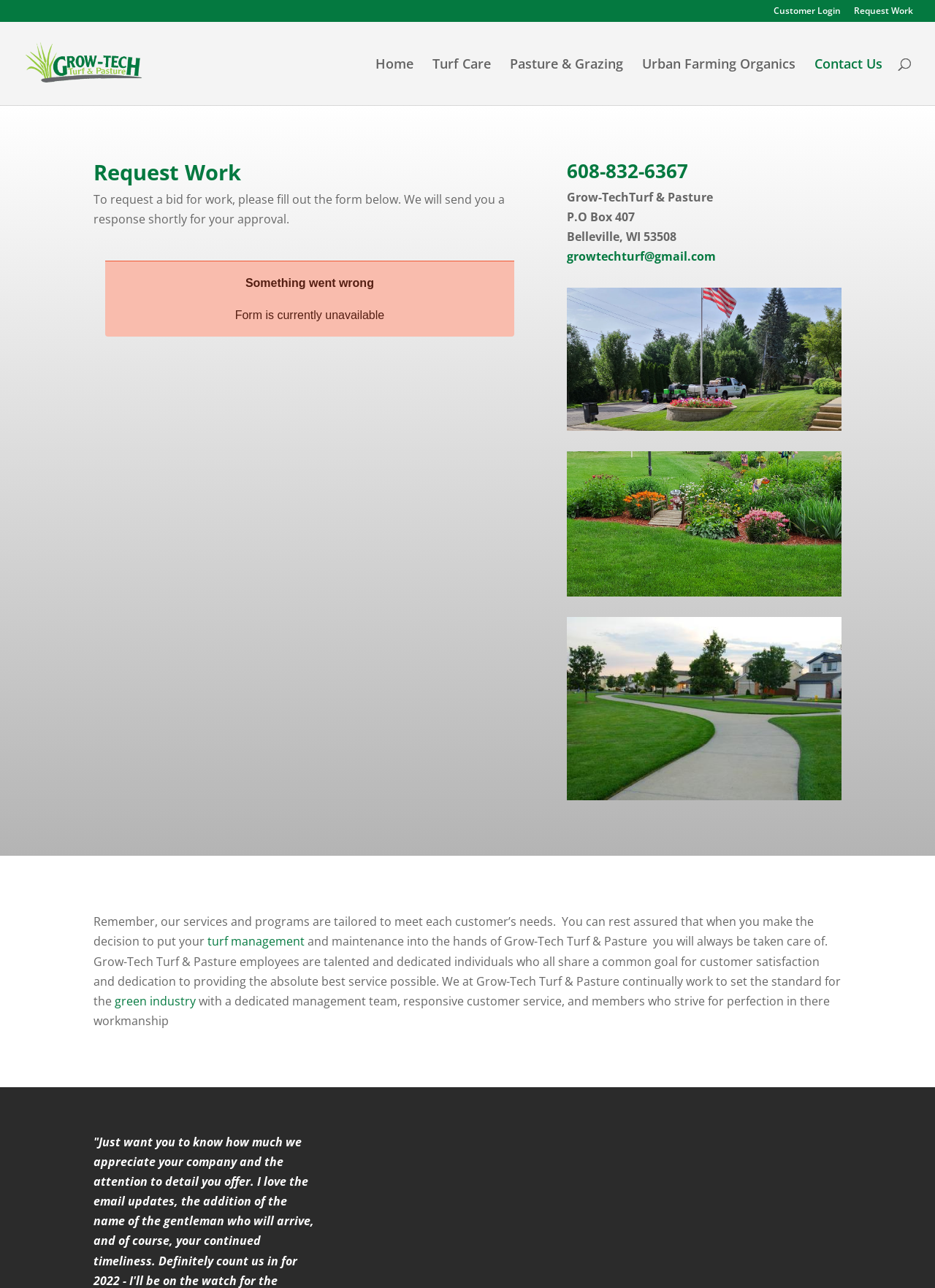Please find the bounding box coordinates of the element's region to be clicked to carry out this instruction: "Email us at growtechturf@gmail.com".

[0.606, 0.193, 0.766, 0.205]